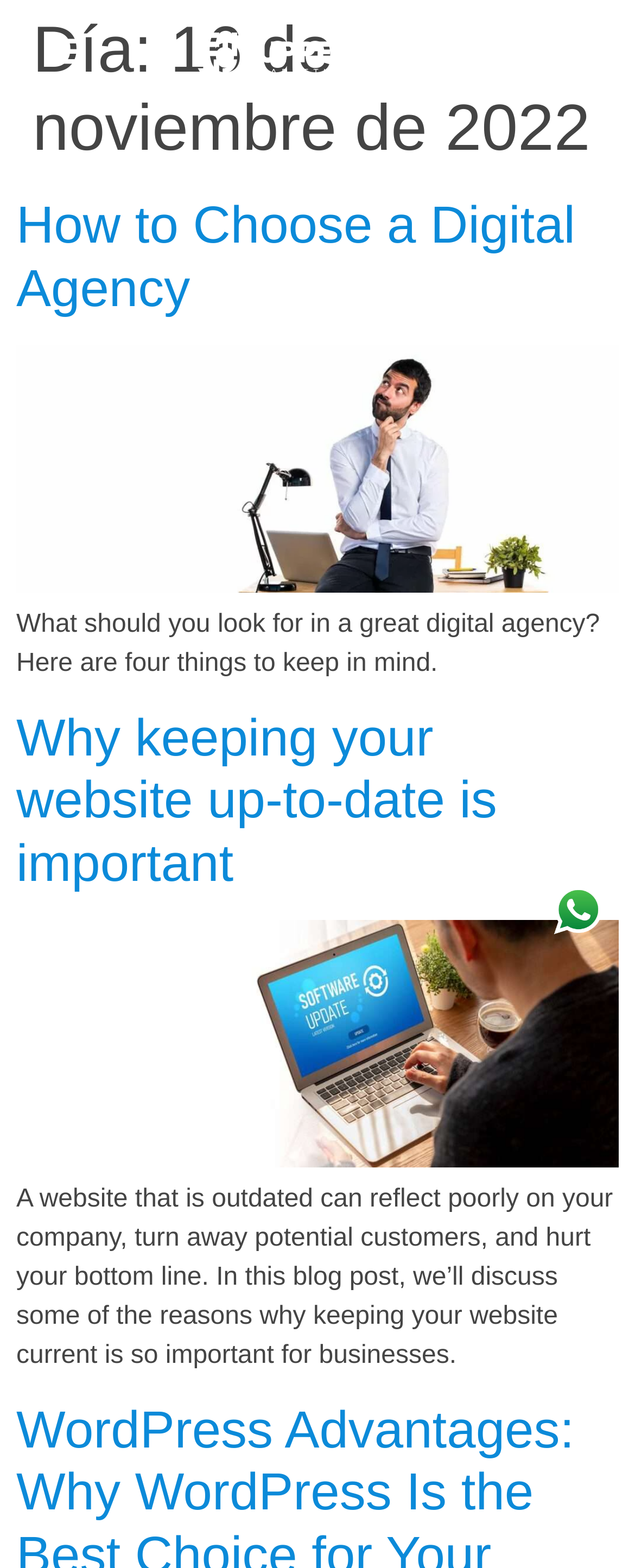What is the importance of keeping a website up-to-date?
By examining the image, provide a one-word or phrase answer.

Important for businesses